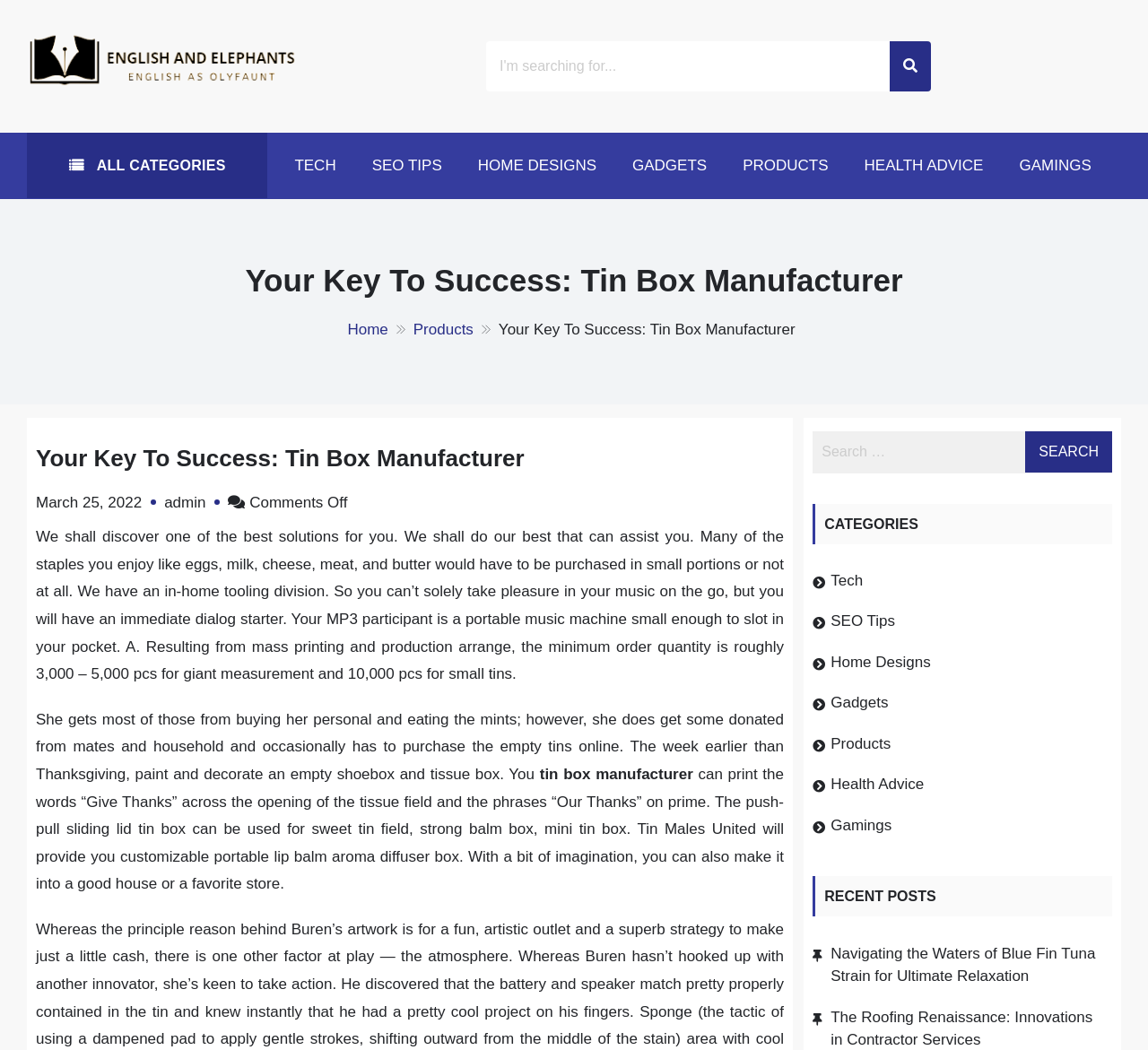Identify the bounding box coordinates of the clickable region to carry out the given instruction: "Click on ALL CATEGORIES".

[0.023, 0.126, 0.233, 0.189]